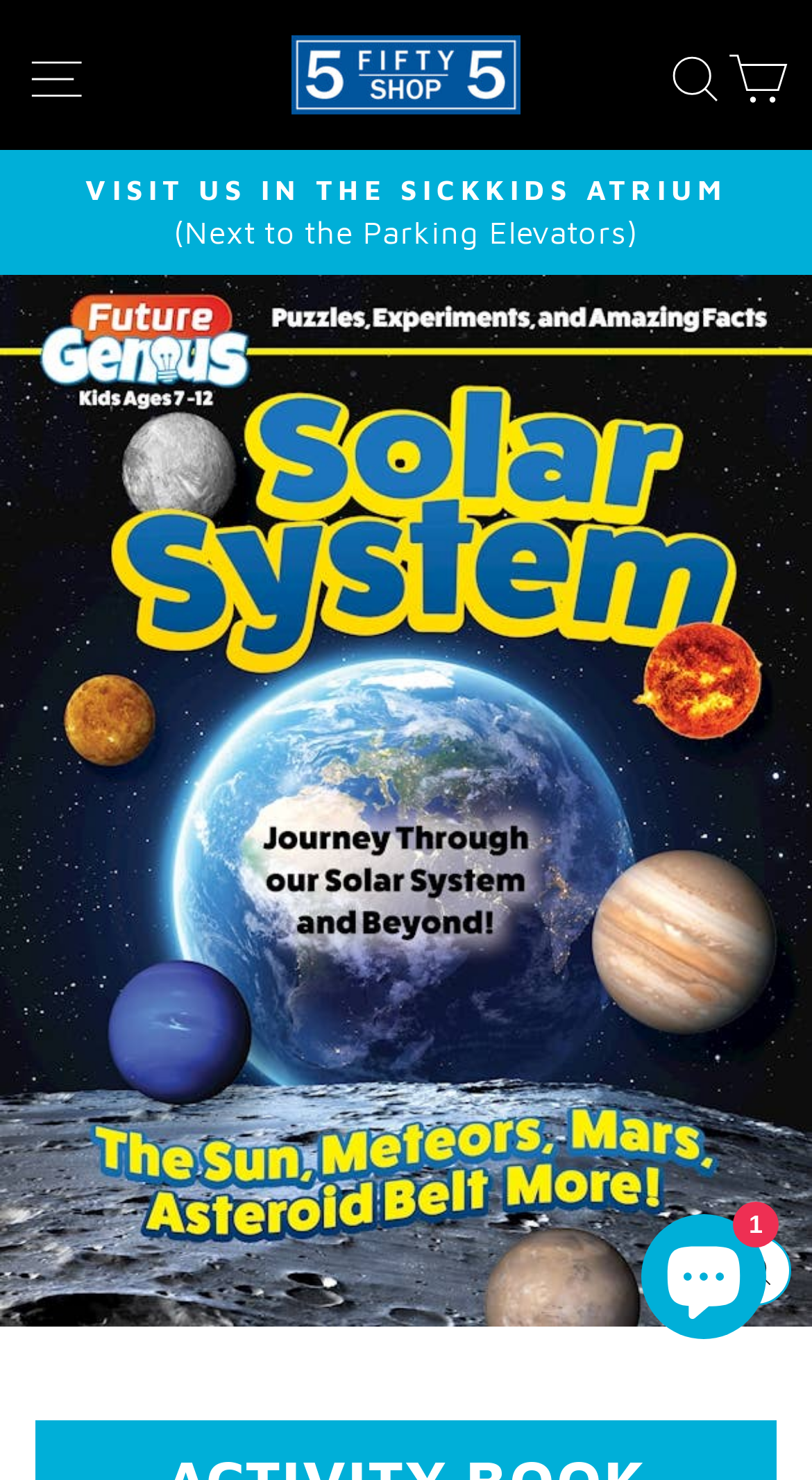What is the name of the activity book?
Using the image as a reference, answer with just one word or a short phrase.

Future Genius Solar System